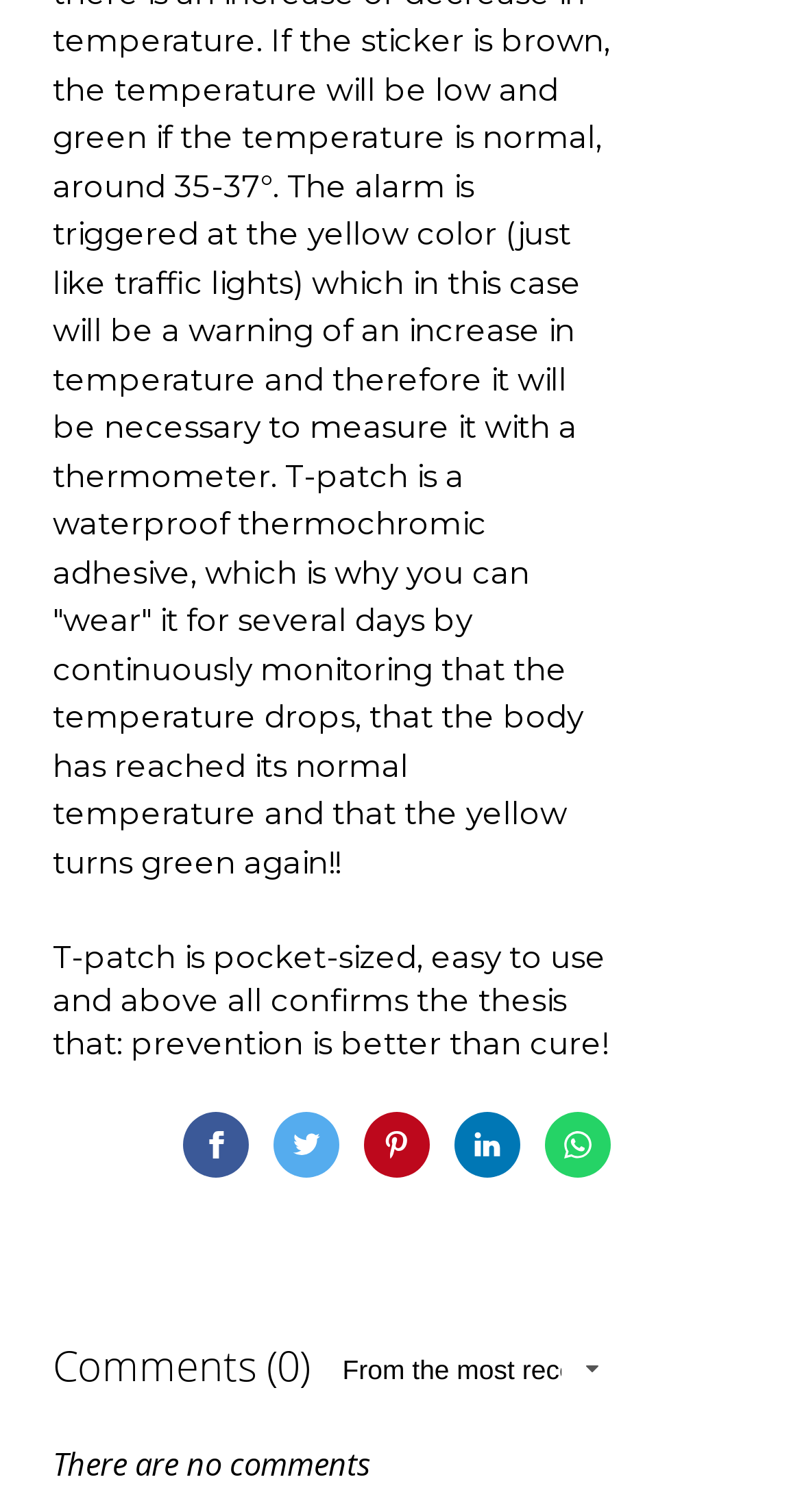Determine the bounding box coordinates of the clickable region to follow the instruction: "Share on LinkedIn".

[0.565, 0.735, 0.647, 0.779]